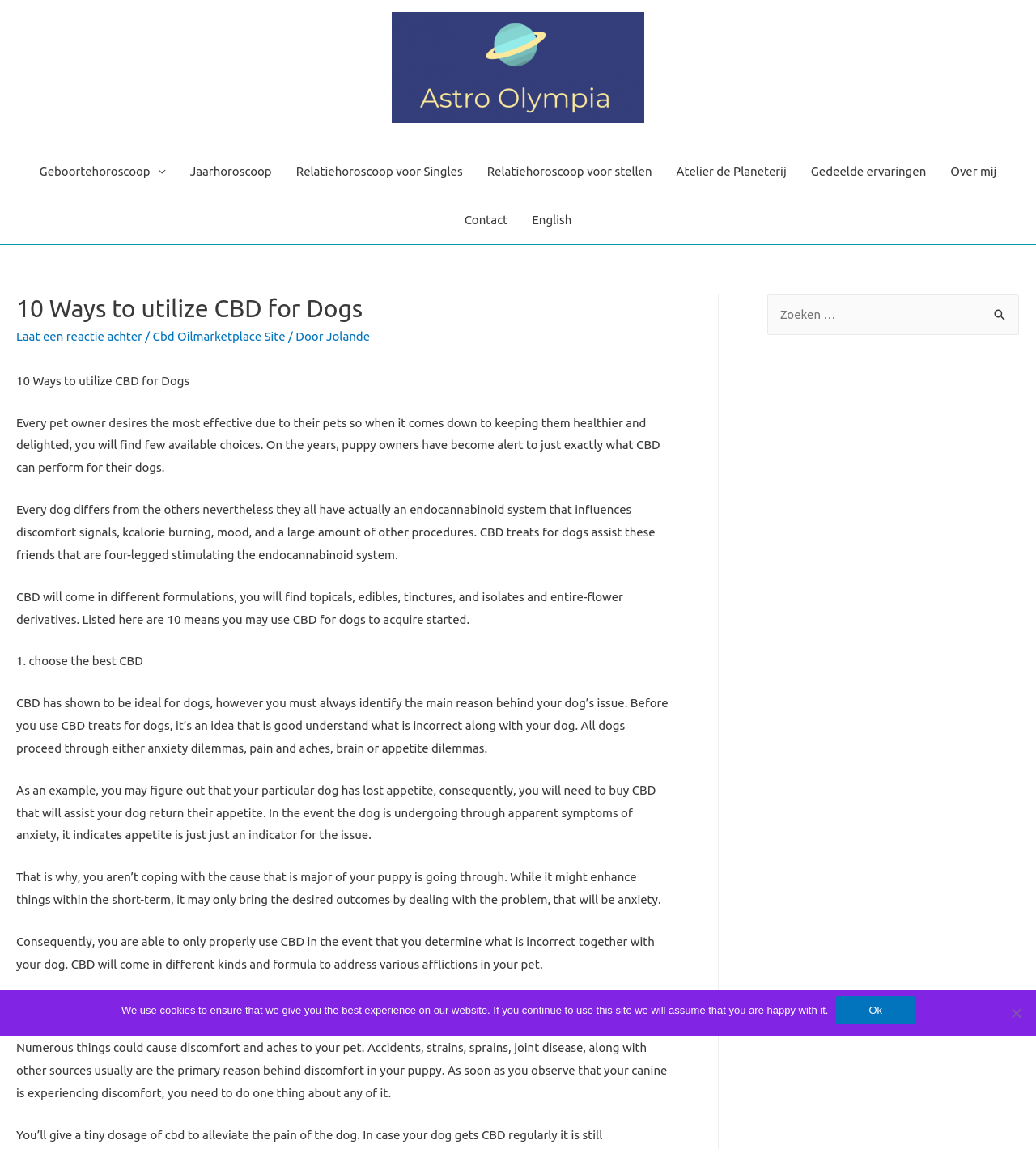What is the topic of the article?
Analyze the screenshot and provide a detailed answer to the question.

The topic of the article can be determined by reading the heading '10 Ways to utilize CBD for Dogs' and the subsequent paragraphs that discuss the use of CBD for dogs.